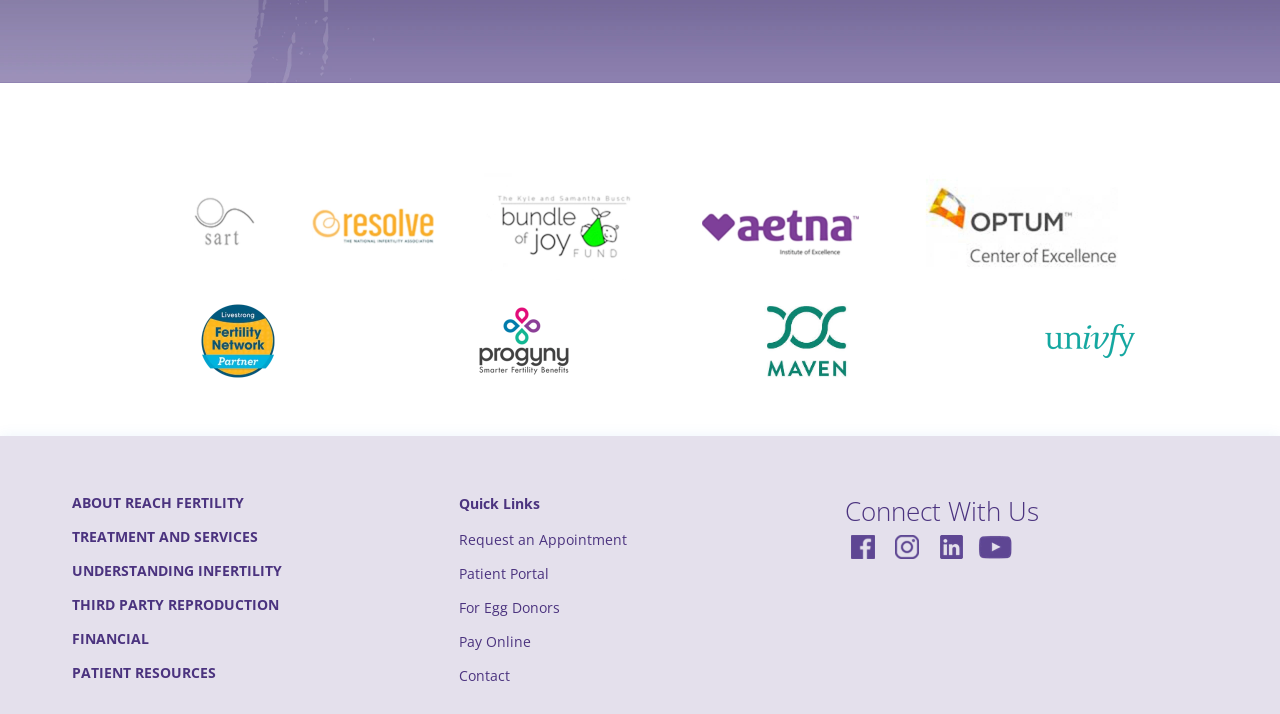What is the name of the fertility clinic?
Respond with a short answer, either a single word or a phrase, based on the image.

Reach Fertility